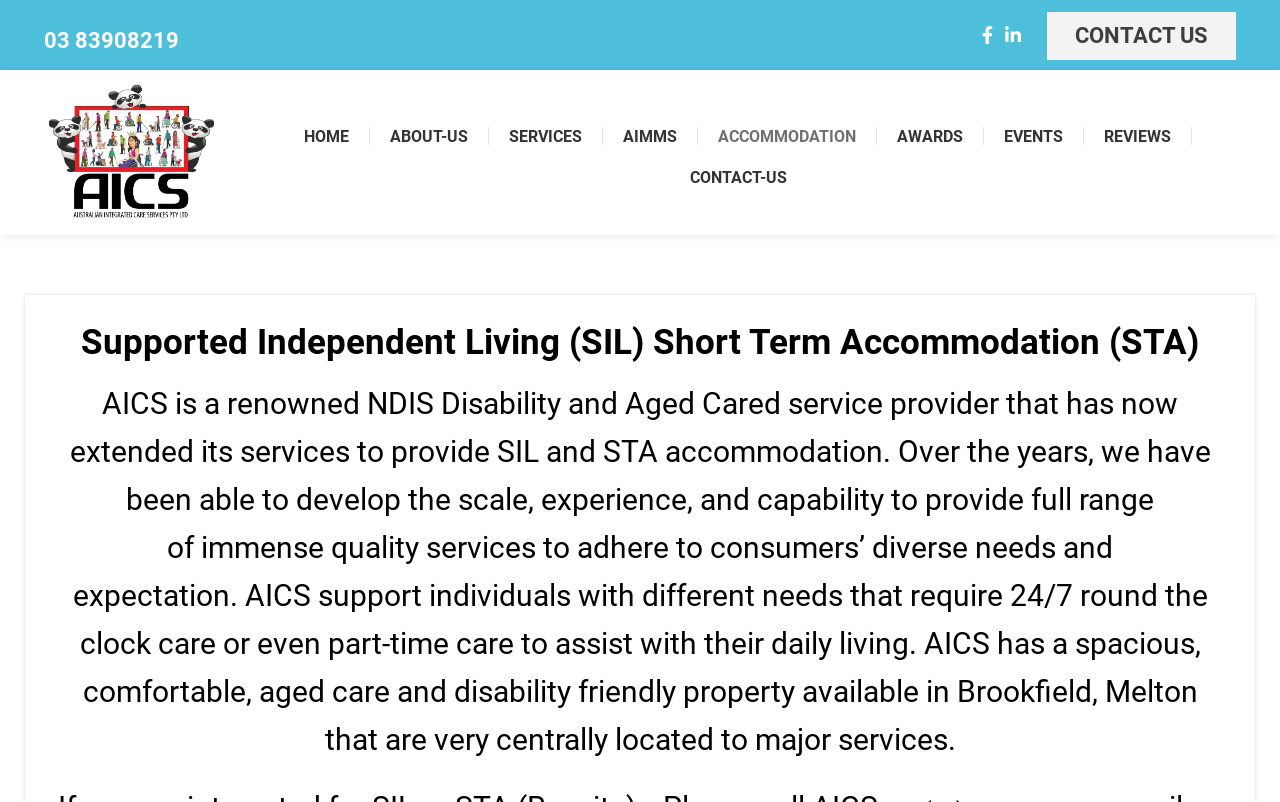Pinpoint the bounding box coordinates of the element that must be clicked to accomplish the following instruction: "View HOME page". The coordinates should be in the format of four float numbers between 0 and 1, i.e., [left, top, right, bottom].

[0.238, 0.145, 0.273, 0.195]